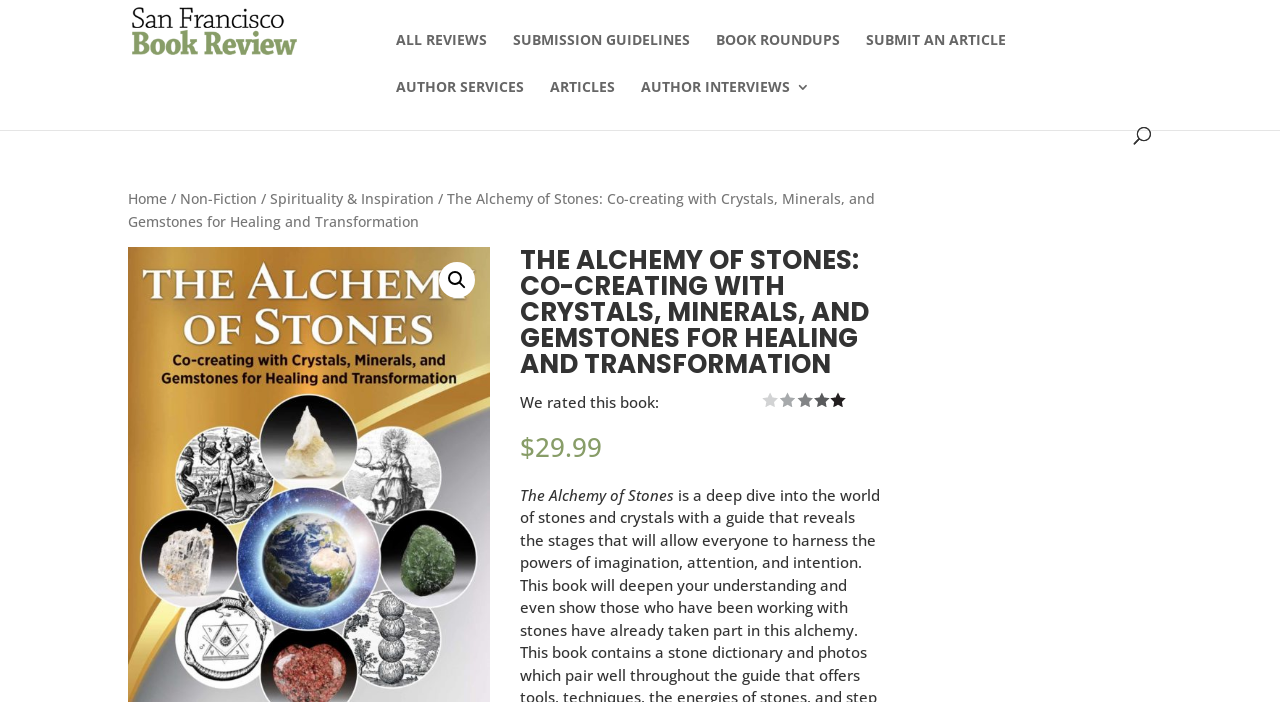Can you pinpoint the bounding box coordinates for the clickable element required for this instruction: "Go to San Francisco Book Review homepage"? The coordinates should be four float numbers between 0 and 1, i.e., [left, top, right, bottom].

[0.103, 0.076, 0.289, 0.104]